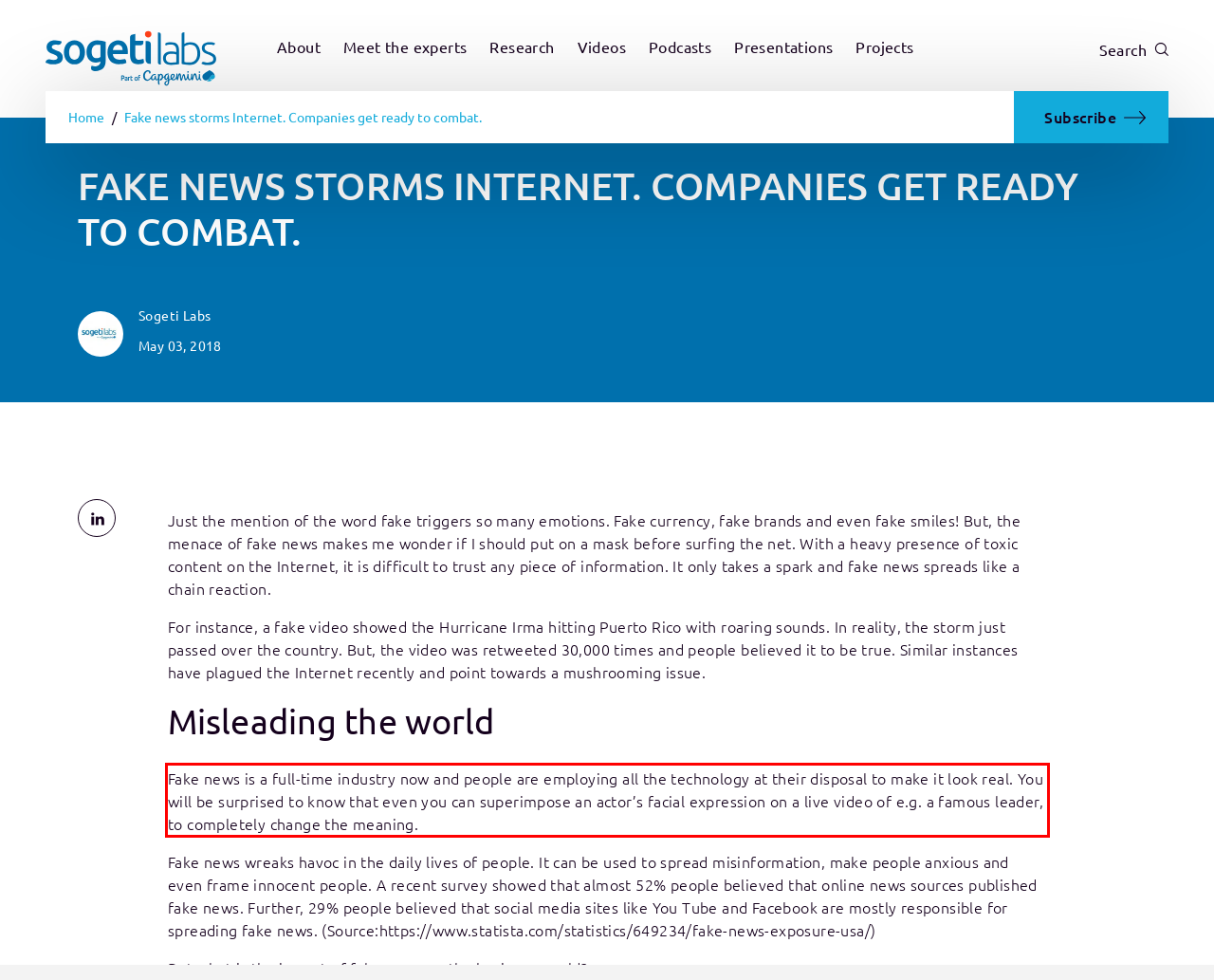Examine the webpage screenshot and use OCR to recognize and output the text within the red bounding box.

Fake news is a full-time industry now and people are employing all the technology at their disposal to make it look real. You will be surprised to know that even you can superimpose an actor’s facial expression on a live video of e.g. a famous leader, to completely change the meaning.